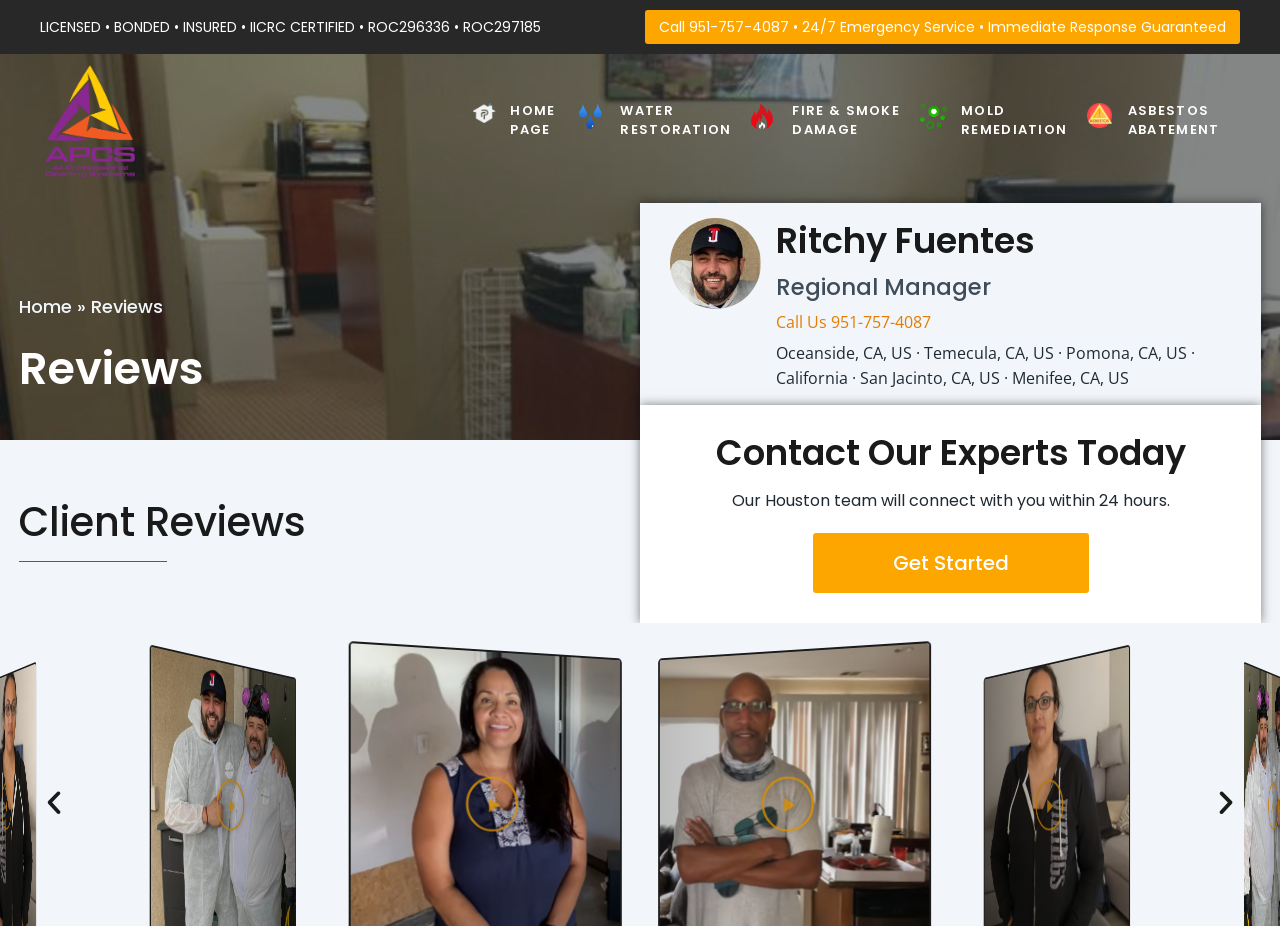Locate the bounding box coordinates of the element's region that should be clicked to carry out the following instruction: "Visit the home page". The coordinates need to be four float numbers between 0 and 1, i.e., [left, top, right, bottom].

[0.388, 0.106, 0.452, 0.154]